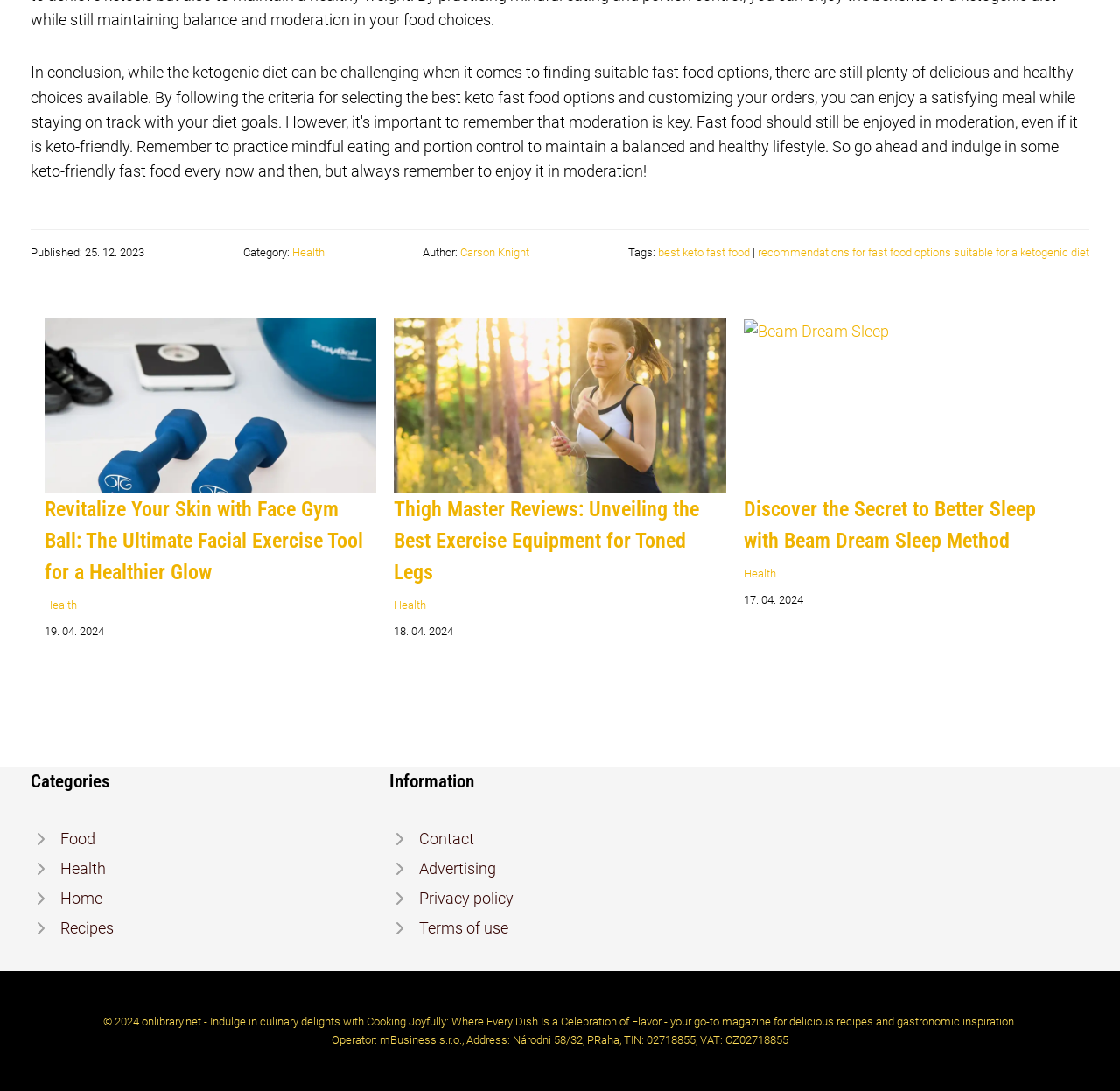Identify the bounding box coordinates of the section that should be clicked to achieve the task described: "Click on the 'Health' category".

[0.217, 0.225, 0.261, 0.238]